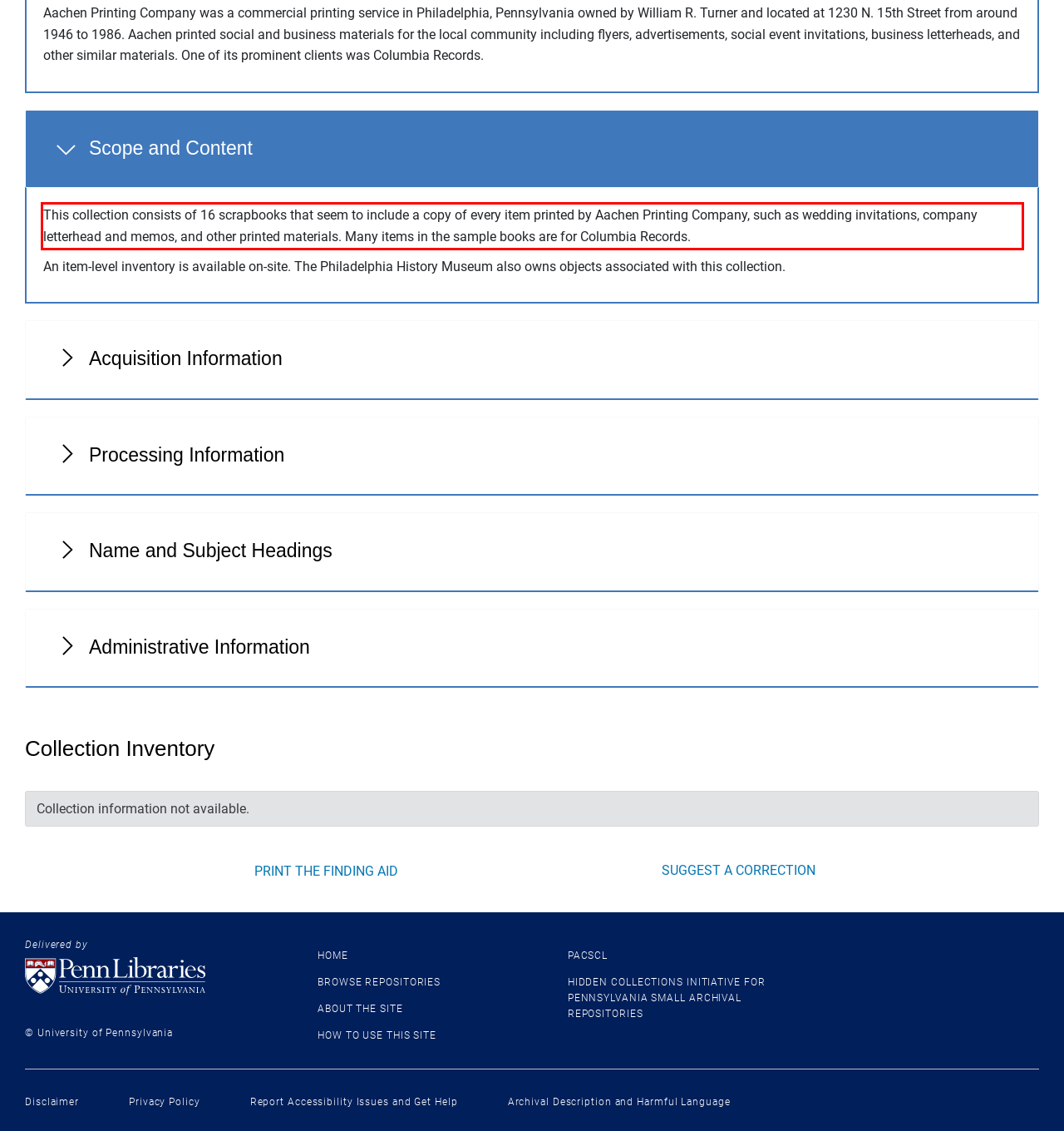Given a screenshot of a webpage, locate the red bounding box and extract the text it encloses.

This collection consists of 16 scrapbooks that seem to include a copy of every item printed by Aachen Printing Company, such as wedding invitations, company letterhead and memos, and other printed materials. Many items in the sample books are for Columbia Records.